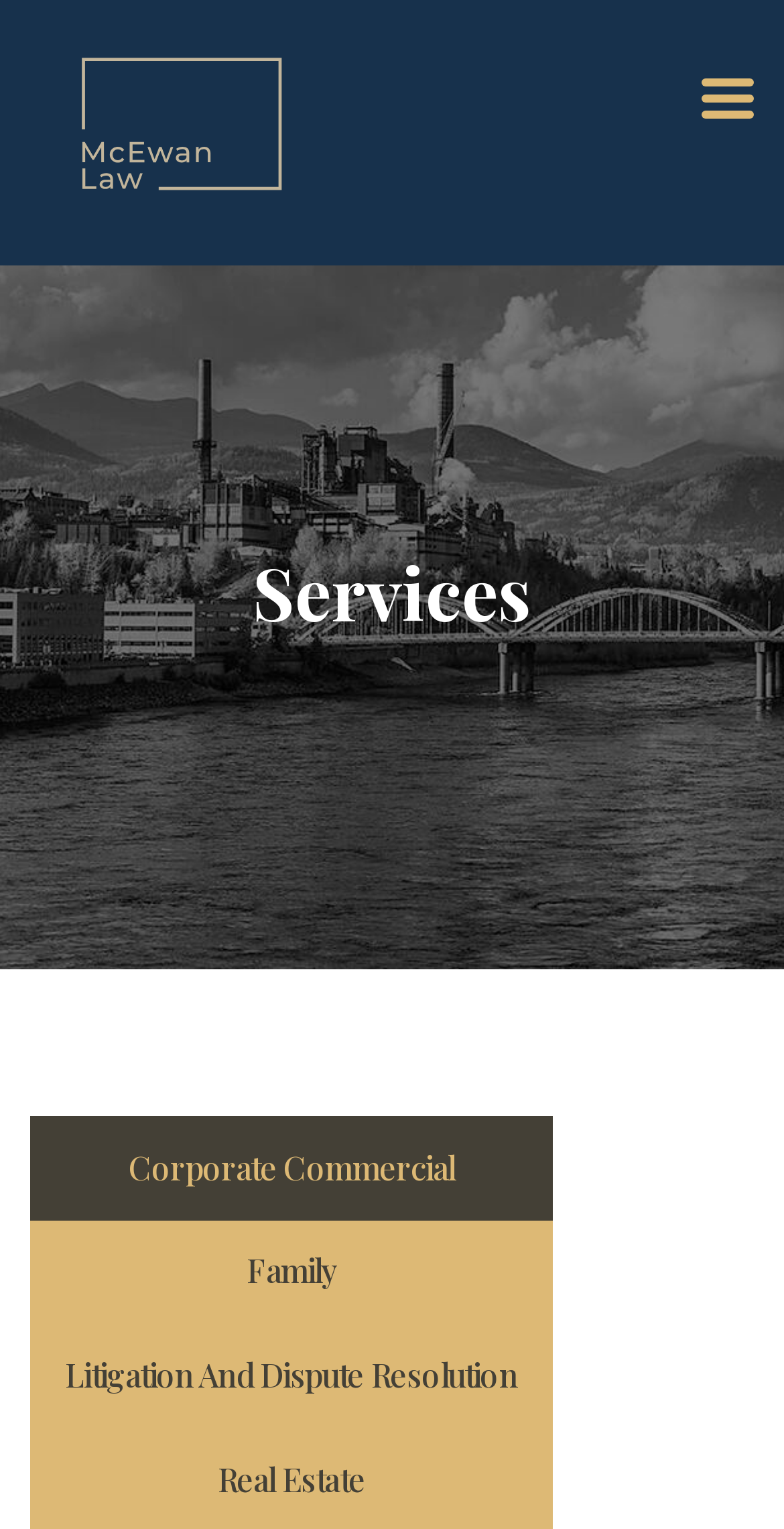What is the text on the top-left corner of the webpage? Examine the screenshot and reply using just one word or a brief phrase.

McEwan and Company